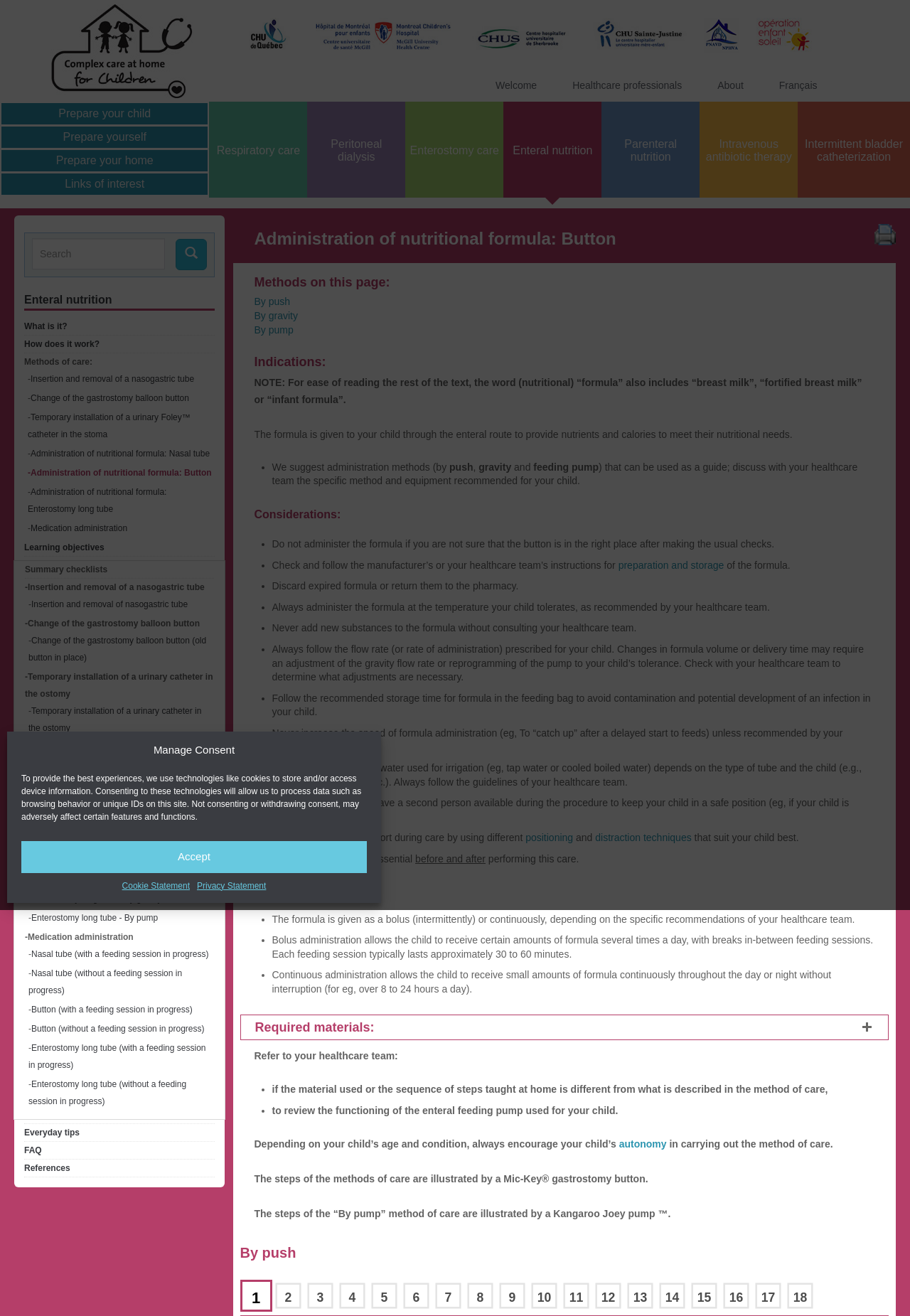What type of care is 'Enterostomy care' related to?
Please look at the screenshot and answer in one word or a short phrase.

Stomach care